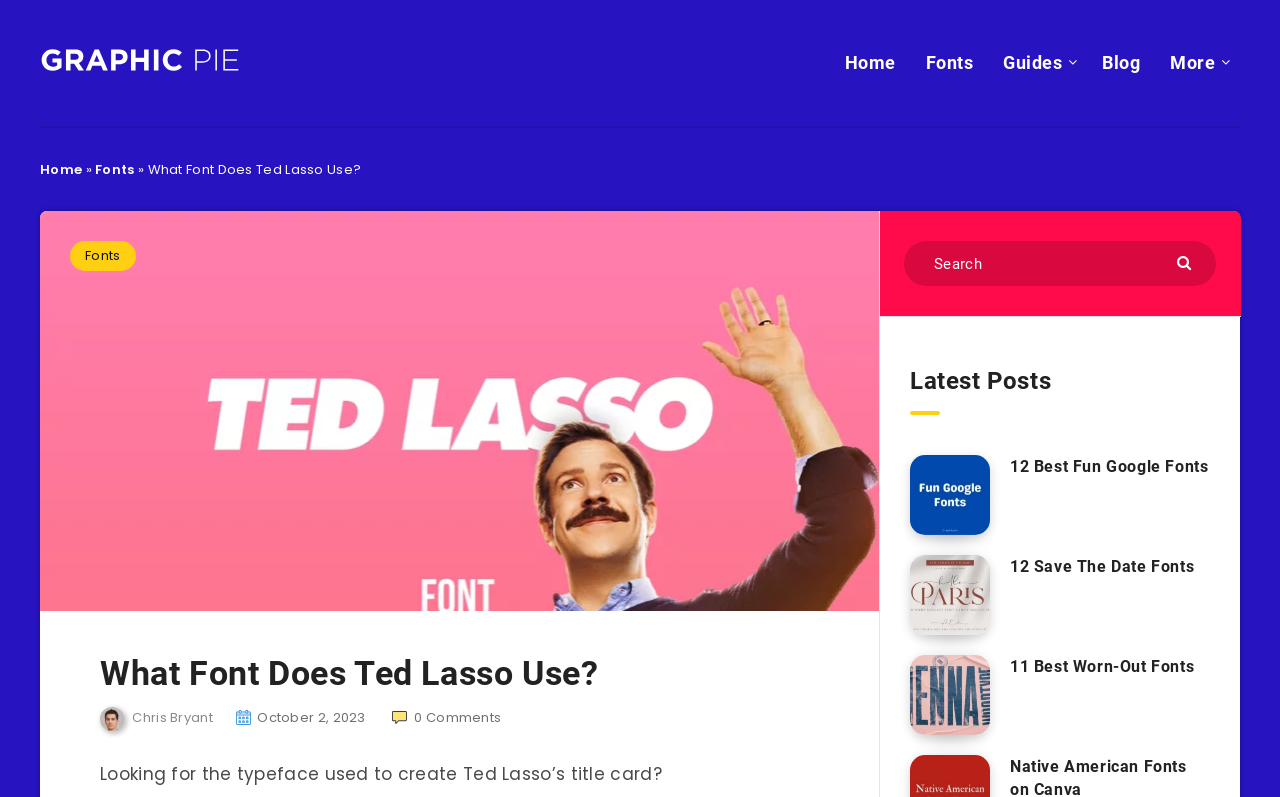Answer briefly with one word or phrase:
What is the name of the font used in Ted Lasso's title card?

Graphicus DT